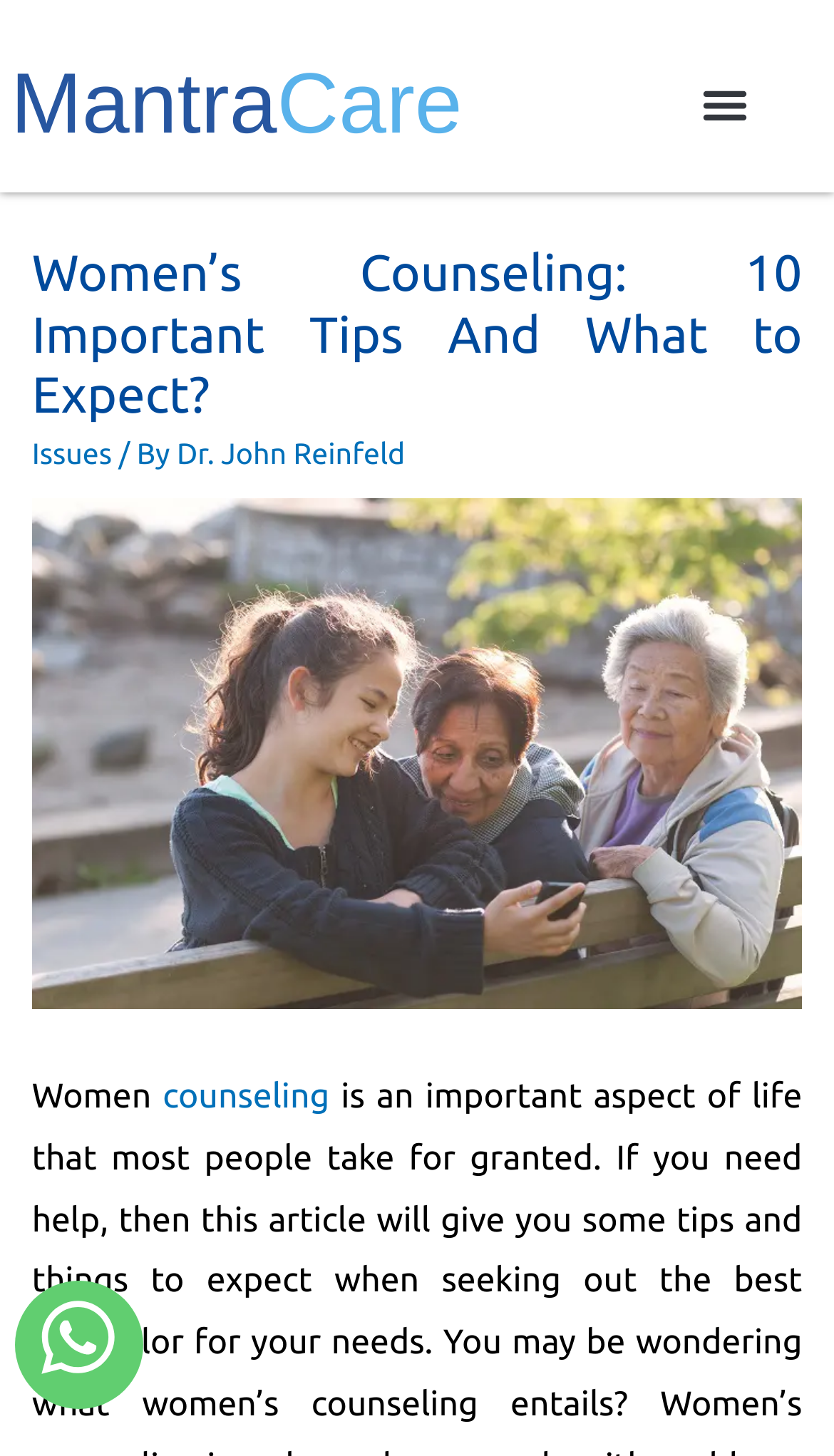Carefully examine the image and provide an in-depth answer to the question: What is the name of the author of the article?

By looking at the header section of the webpage, I found the author's name 'Dr. John Reinfeld' mentioned next to the 'By' text.